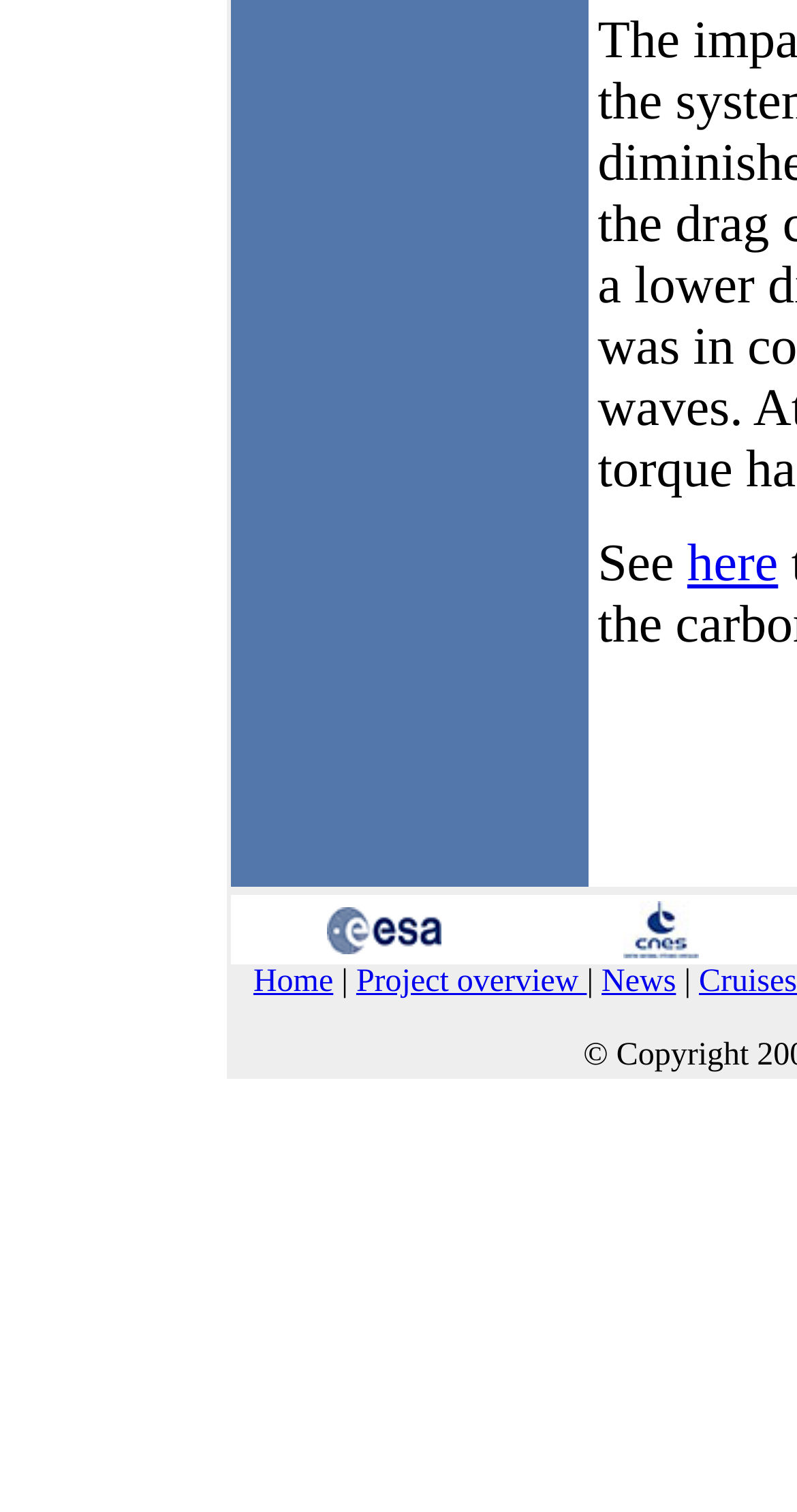What is the text next to the 'News' link?
Using the information from the image, give a concise answer in one word or a short phrase.

|